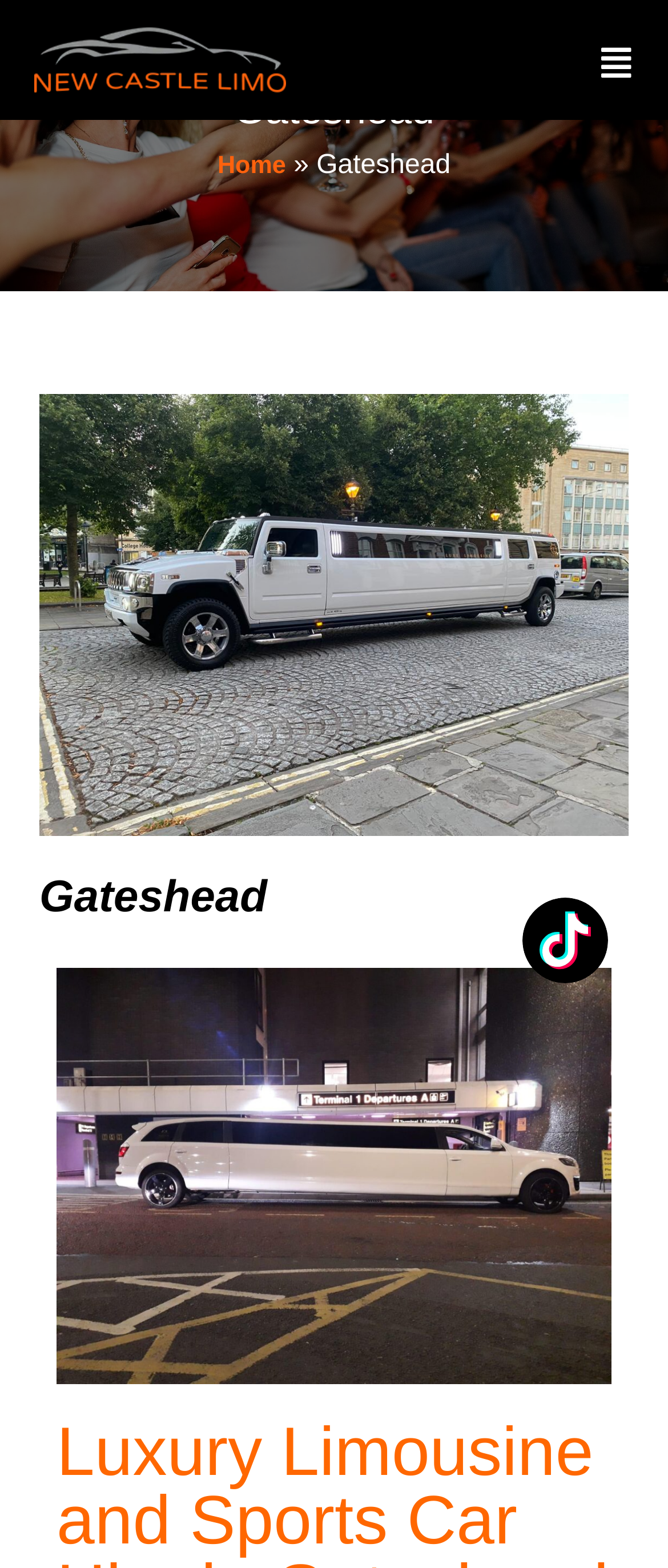Using the details from the image, please elaborate on the following question: What type of vehicle is shown in the image?

The image element with the description 'White Hummer Limos (Exclusive Hire)' suggests that the image is showing a White Hummer Limos, which is a type of vehicle available for hire.